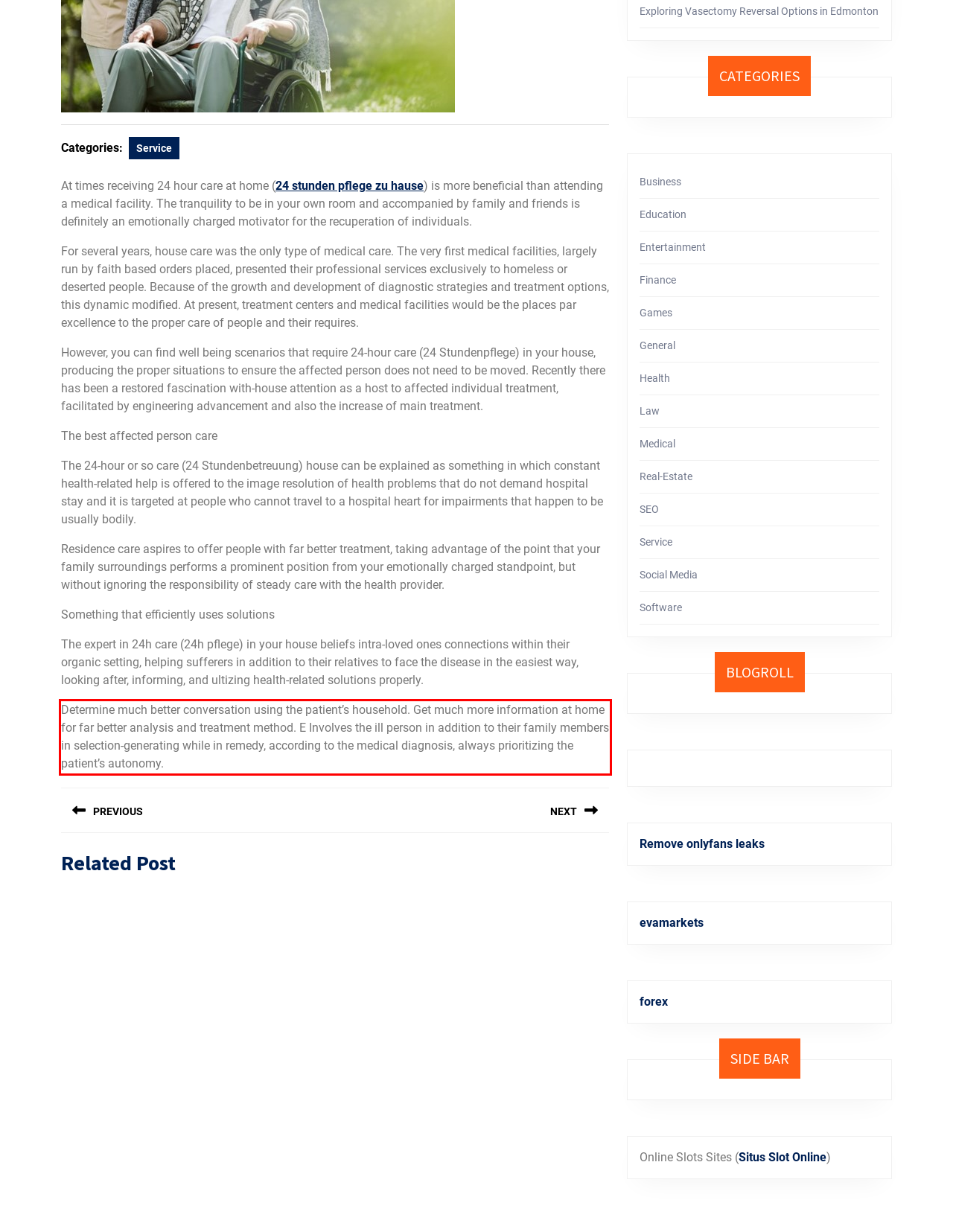Please identify and extract the text from the UI element that is surrounded by a red bounding box in the provided webpage screenshot.

Determine much better conversation using the patient’s household. Get much more information at home for far better analysis and treatment method. E Involves the ill person in addition to their family members in selection-generating while in remedy, according to the medical diagnosis, always prioritizing the patient’s autonomy.